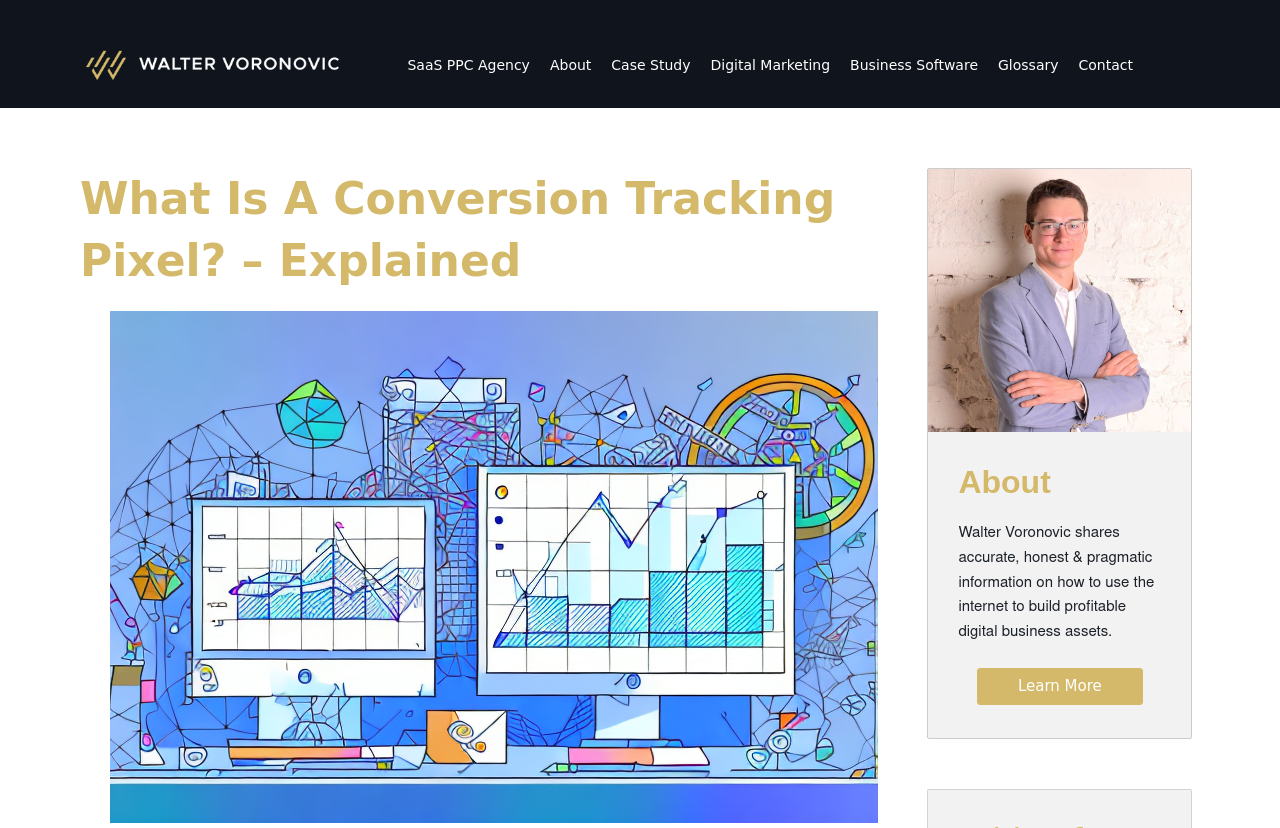Provide the bounding box coordinates for the UI element that is described as: "Latest News".

None